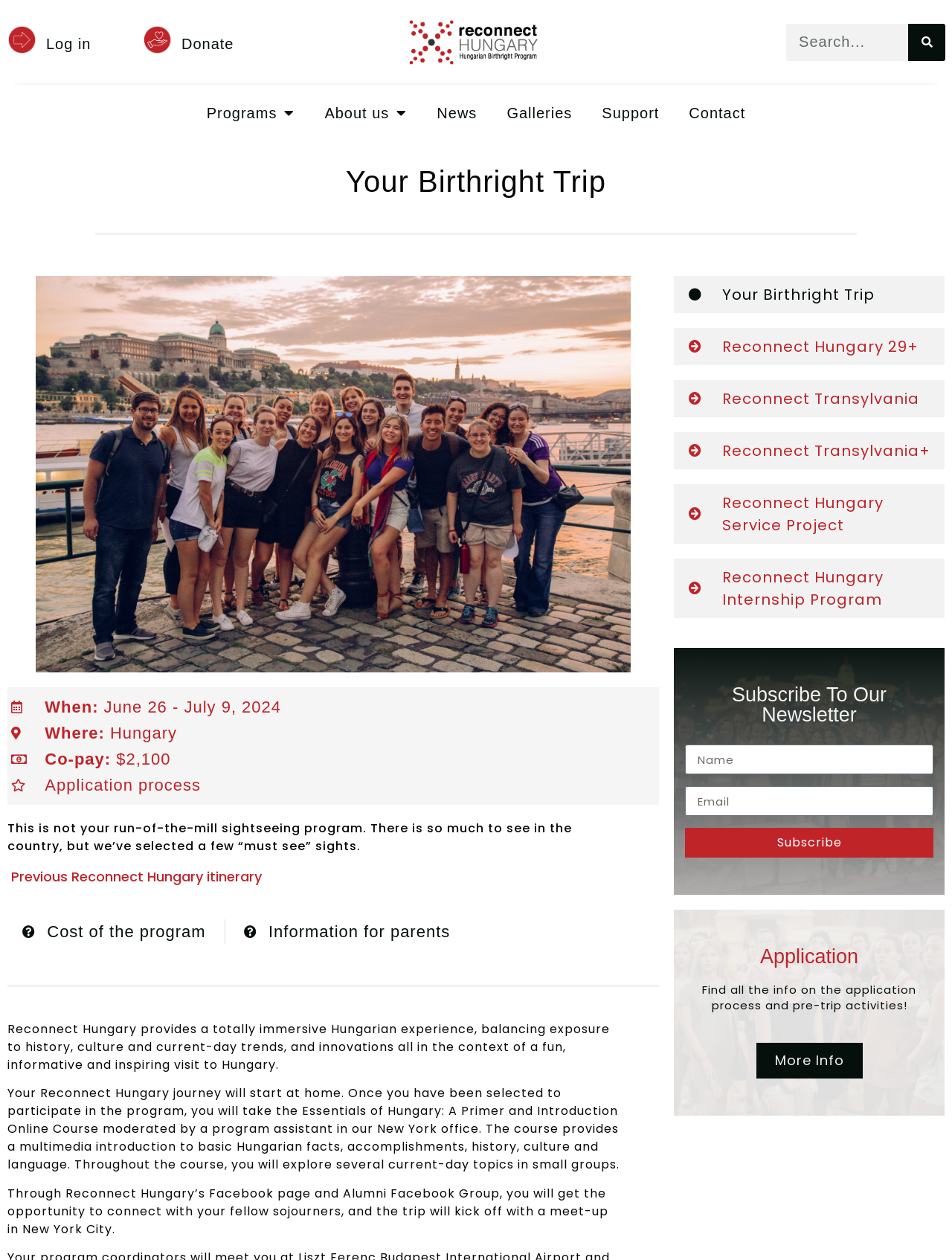Determine the bounding box coordinates of the clickable element to complete this instruction: "Log in". Provide the coordinates in the format of four float numbers between 0 and 1, [left, top, right, bottom].

[0.048, 0.029, 0.096, 0.041]